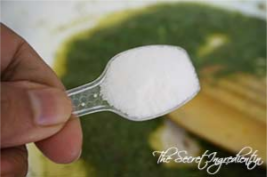Give an in-depth summary of the scene depicted in the image.

In this image, a hand is holding a measuring spoon filled with white salt against a blurred green backdrop, likely depicting a cooking scene. The vibrant green suggests the presence of a mint coriander puree, which aligns with the cooking instructions detailed previously. This moment captures the essential step of seasoning, as the recipe mentions to "season it with salt." The focus on the spoon emphasizes the importance of measuring ingredients accurately, a critical aspect of achieving the desired flavor in culinary preparations.